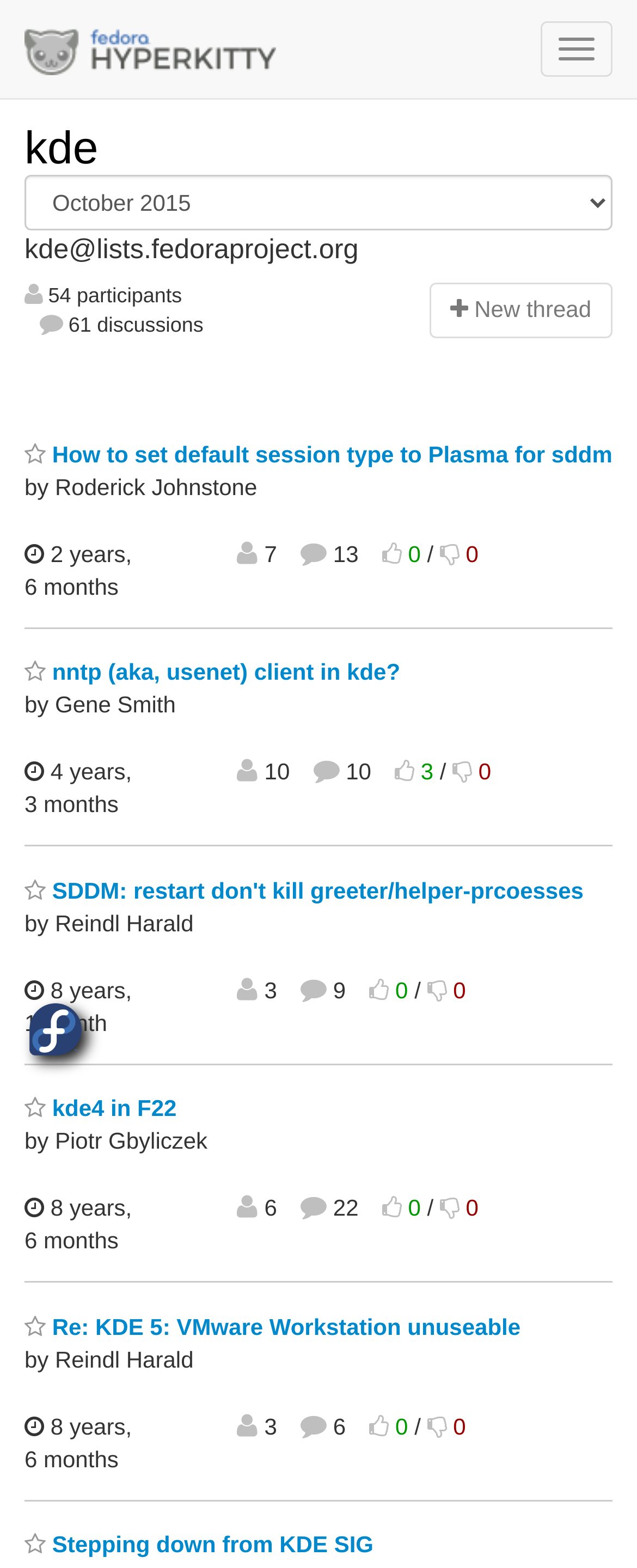Using the information in the image, could you please answer the following question in detail:
What is the date of the last thread?

I looked at the first thread and found the date 'Friday, 29 October 2021' which is the most recent date among all threads.